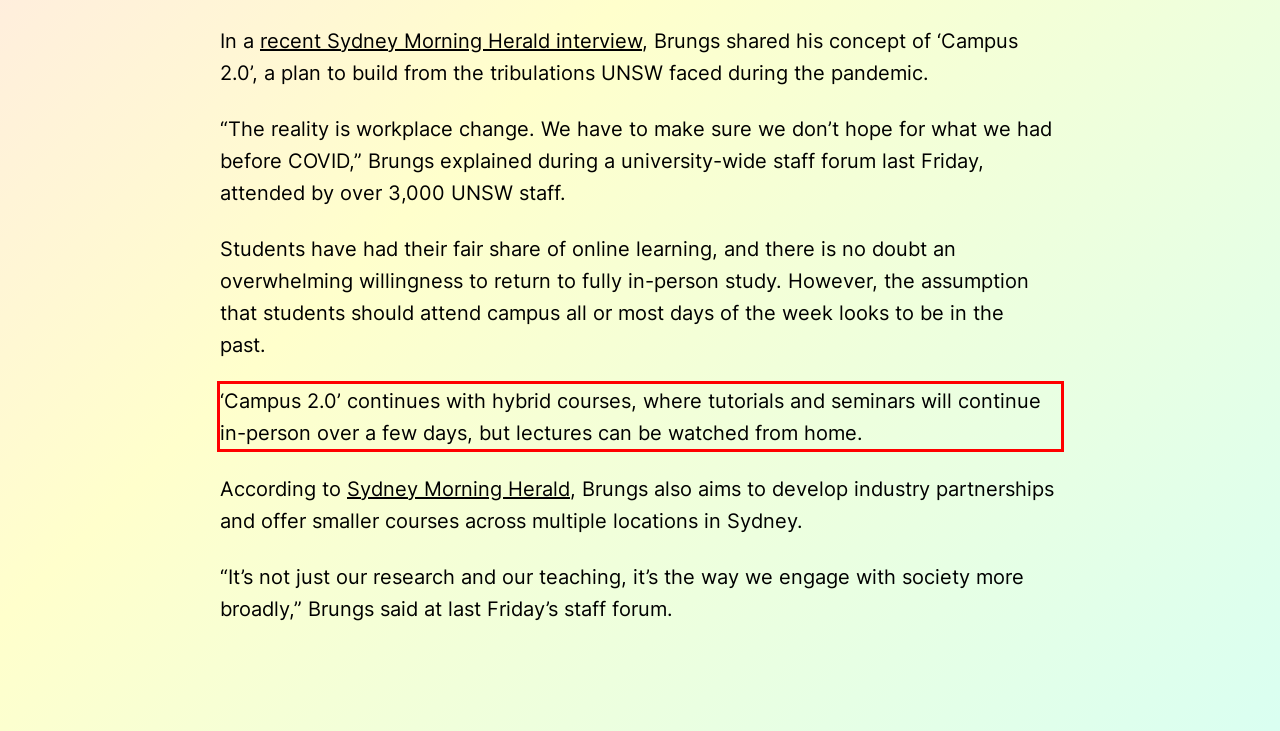Analyze the screenshot of the webpage that features a red bounding box and recognize the text content enclosed within this red bounding box.

‘Campus 2.0’ continues with hybrid courses, where tutorials and seminars will continue in-person over a few days, but lectures can be watched from home.